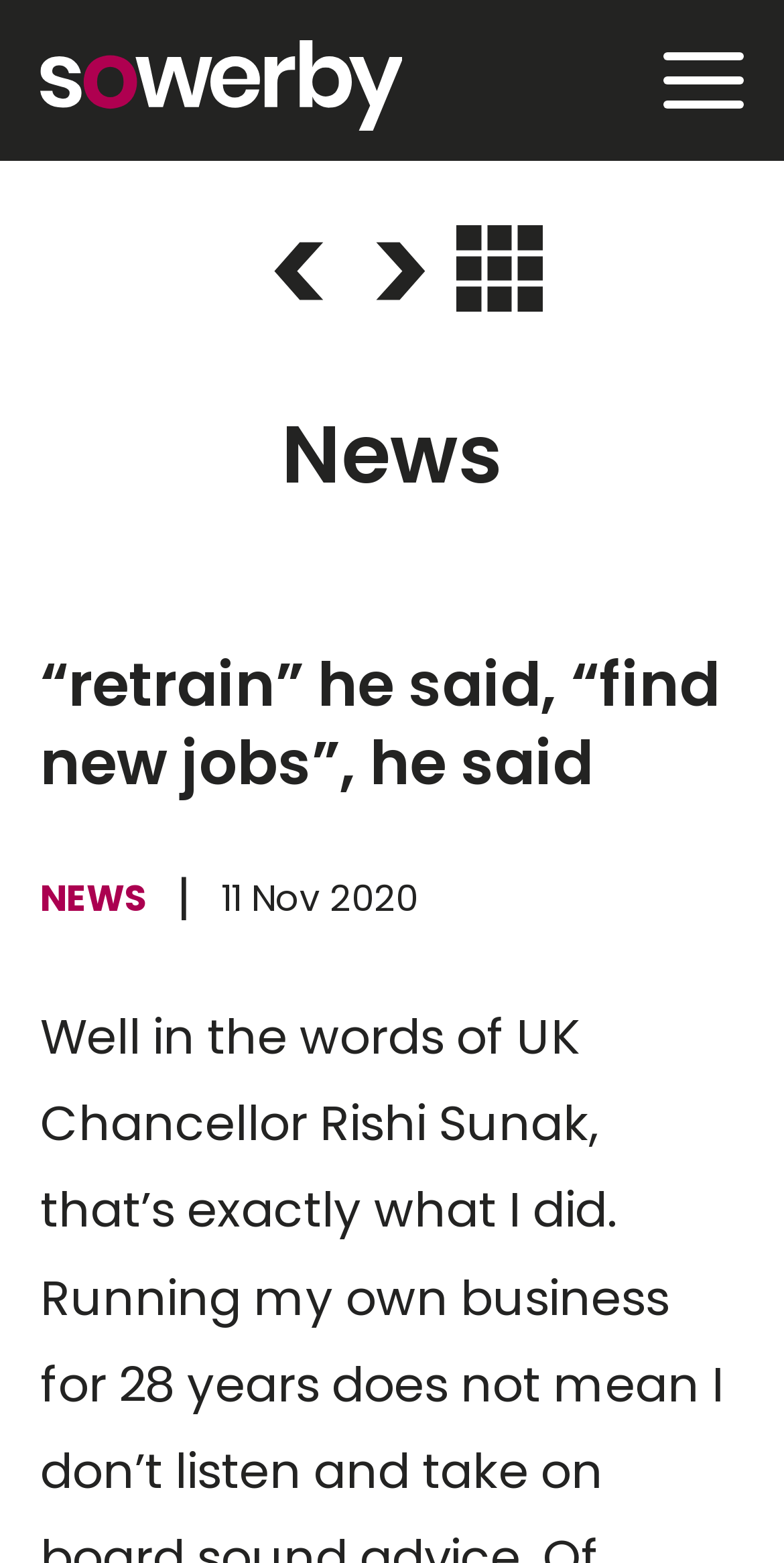How many blog navigation links are there?
Provide a well-explained and detailed answer to the question.

There are three blog navigation links, namely 'Previous Blog Item ‹', 'Next Blog Item ›', and 'Blog Page 1', which are placed below the blog post title and allow users to navigate through the blog posts.